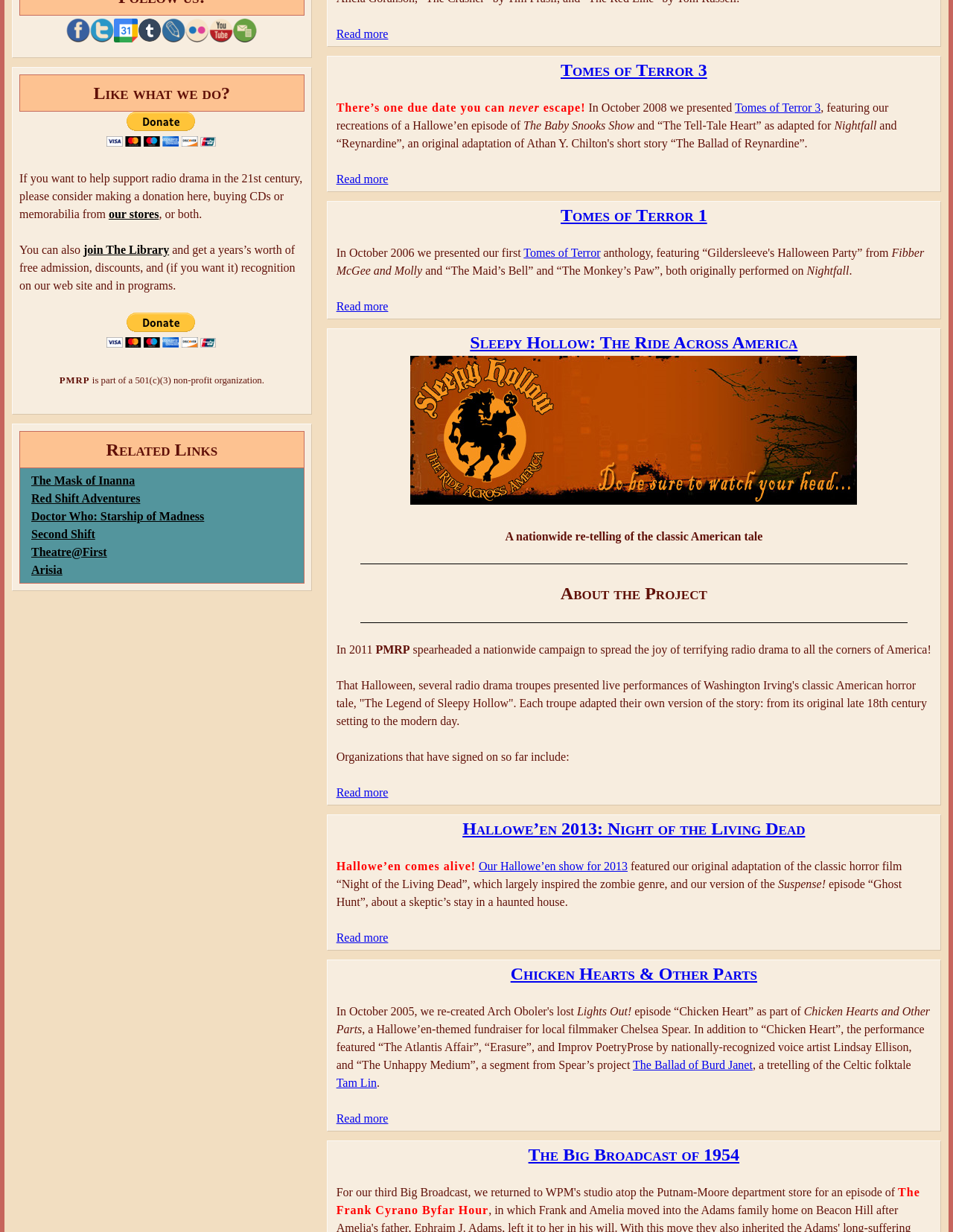Based on the element description alt="Flickr", identify the bounding box of the UI element in the given webpage screenshot. The coordinates should be in the format (top-left x, top-left y, bottom-right x, bottom-right y) and must be between 0 and 1.

[0.195, 0.026, 0.22, 0.036]